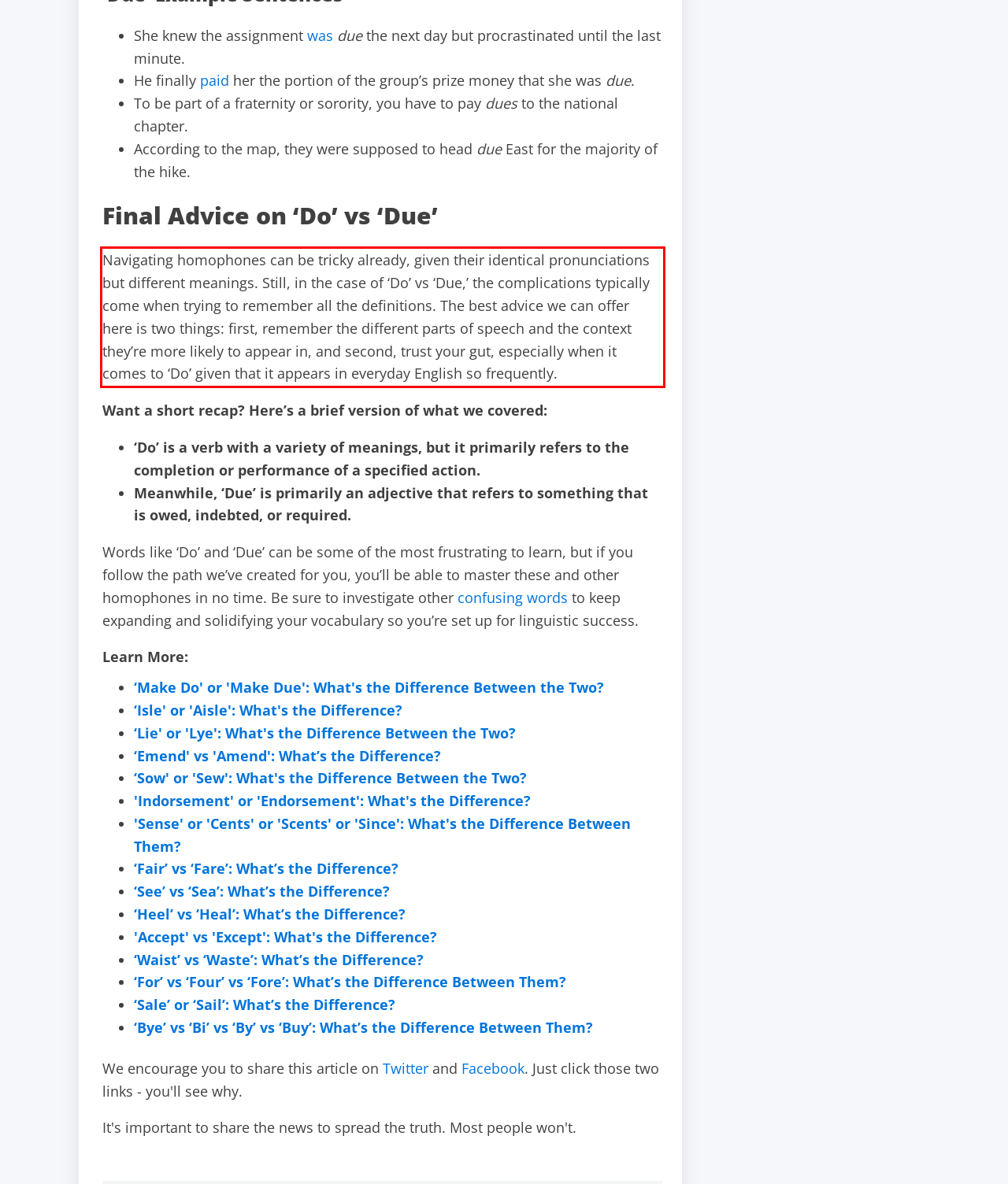Examine the screenshot of the webpage, locate the red bounding box, and generate the text contained within it.

Navigating homophones can be tricky already, given their identical pronunciations but different meanings. Still, in the case of ‘Do’ vs ‘Due,’ the complications typically come when trying to remember all the definitions. The best advice we can offer here is two things: first, remember the different parts of speech and the context they’re more likely to appear in, and second, trust your gut, especially when it comes to ‘Do’ given that it appears in everyday English so frequently.